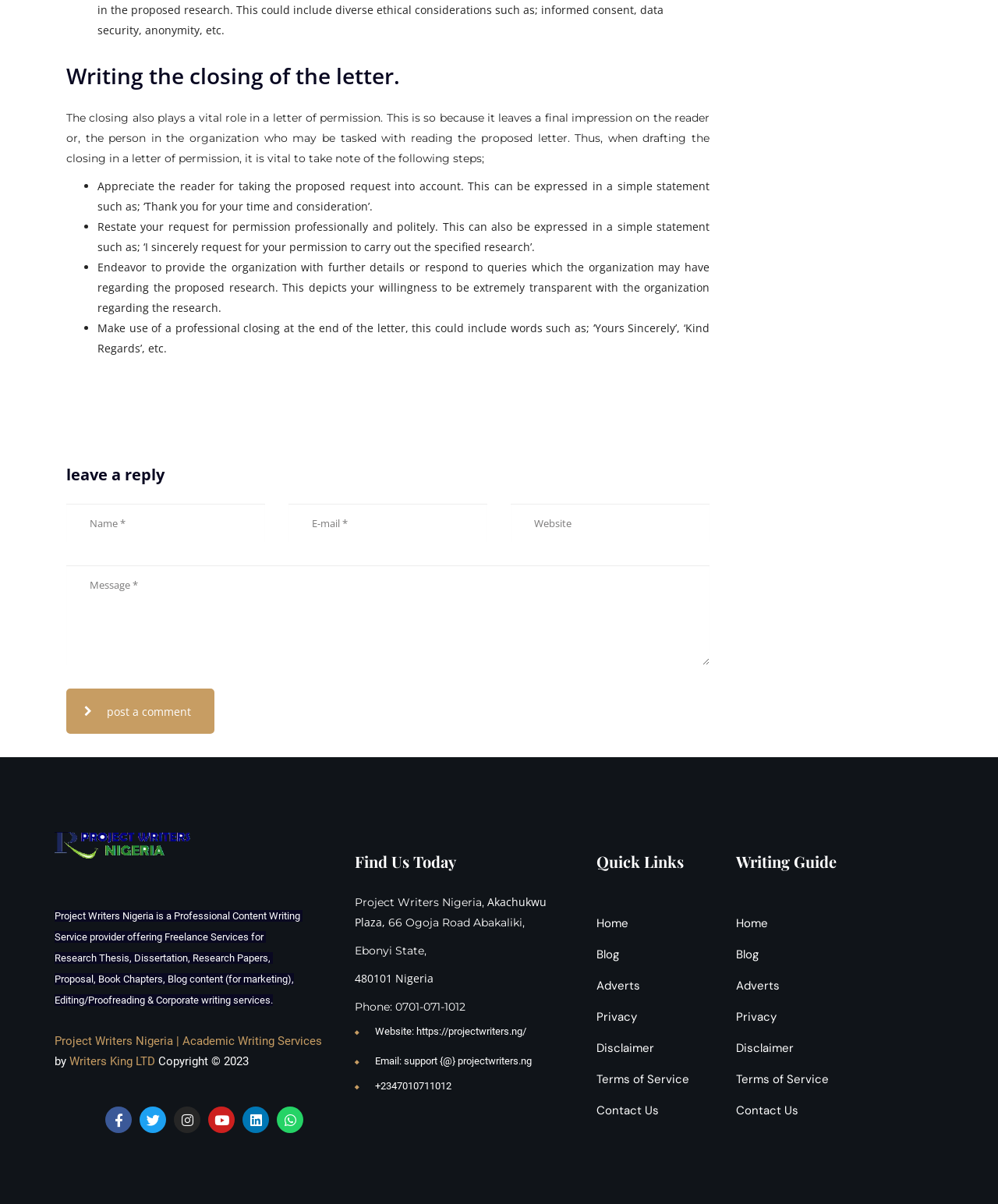Mark the bounding box of the element that matches the following description: "name="url" placeholder="Website"".

[0.512, 0.418, 0.711, 0.45]